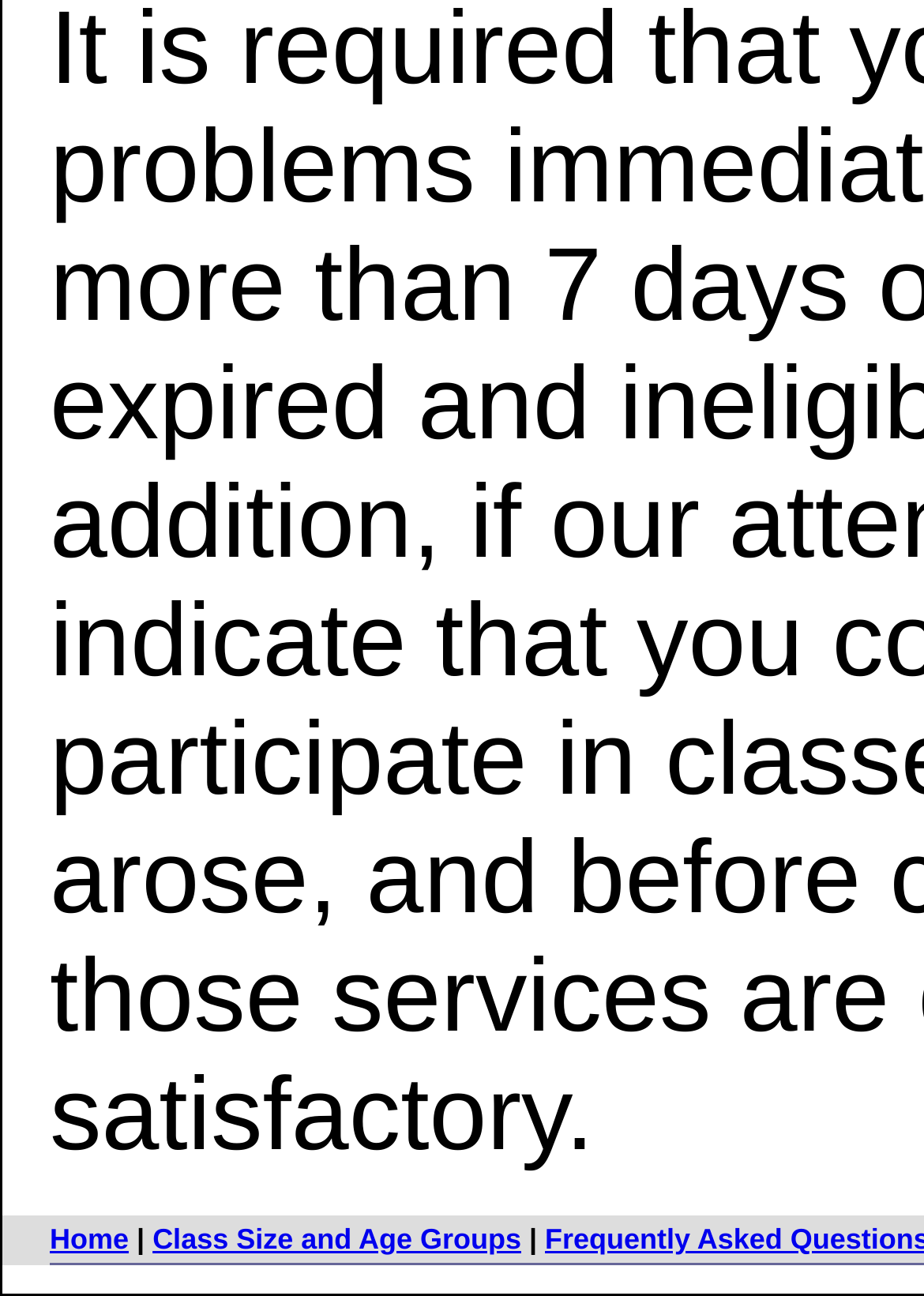Identify the bounding box for the UI element that is described as follows: "Class Size and Age Groups".

[0.165, 0.943, 0.564, 0.969]